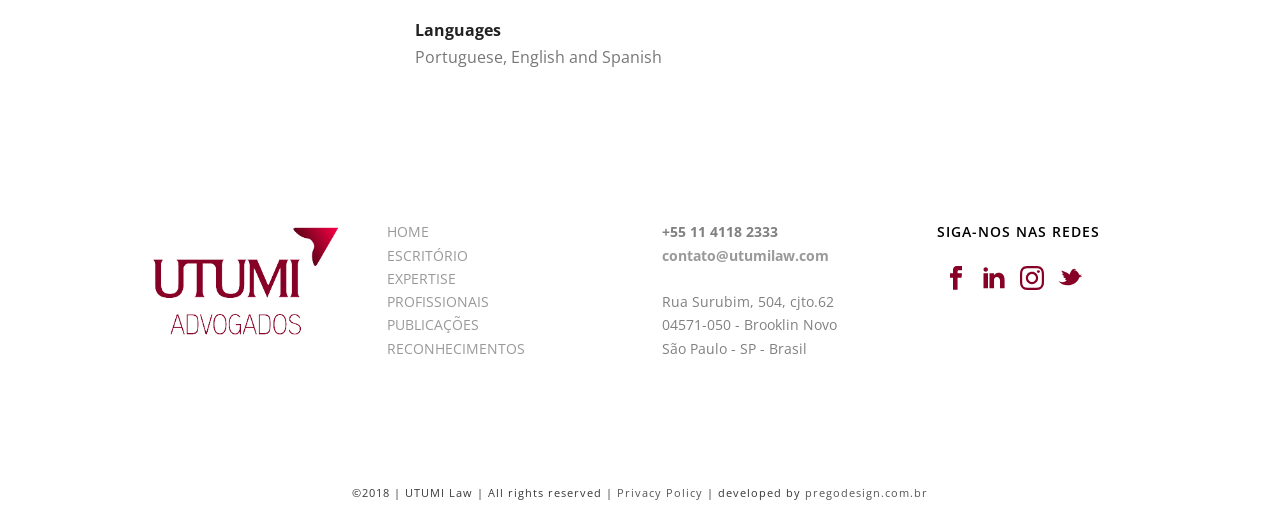What languages are supported?
Answer the question with a single word or phrase derived from the image.

Portuguese, English and Spanish